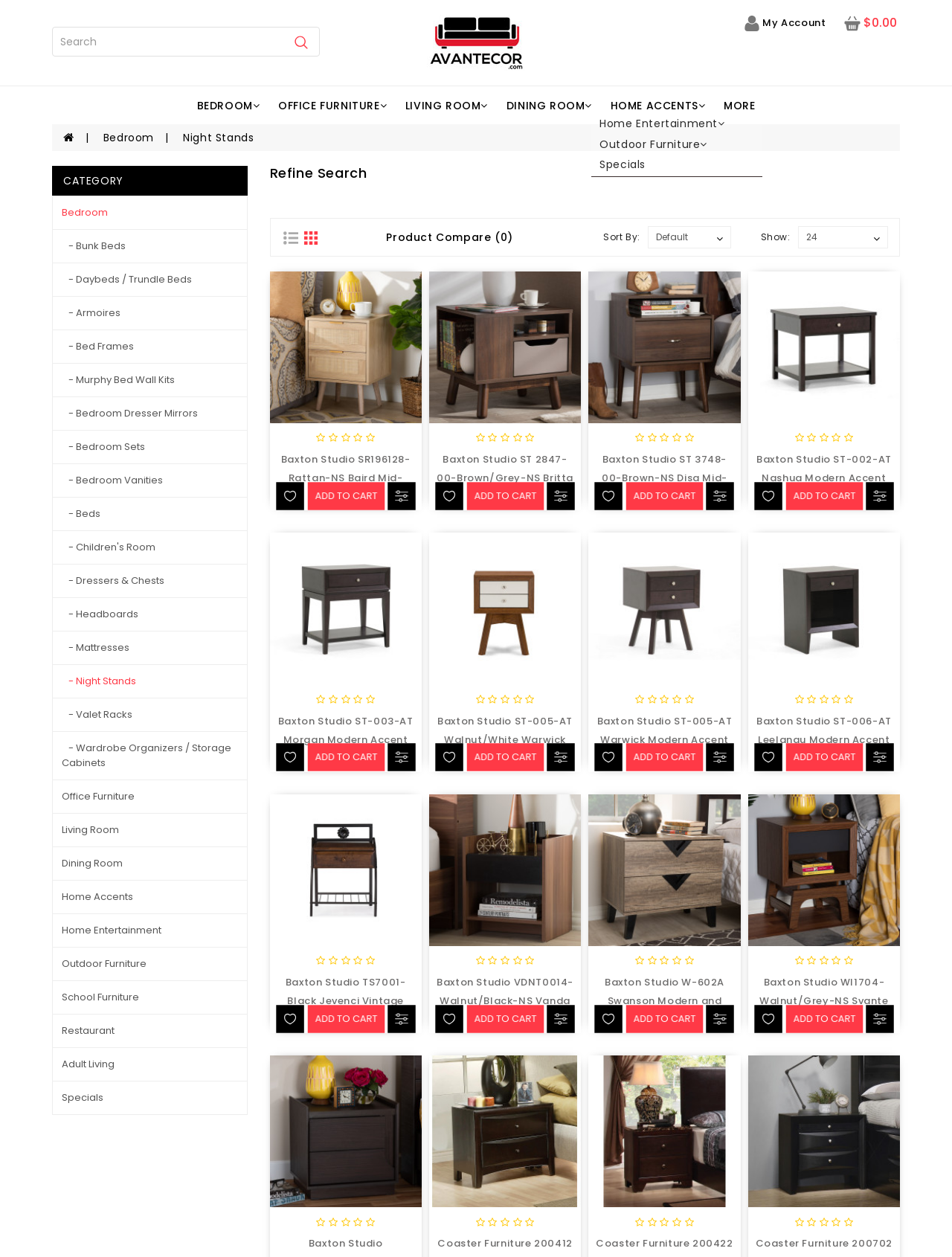What is the category of the products on this page?
Based on the image, respond with a single word or phrase.

Night Stands